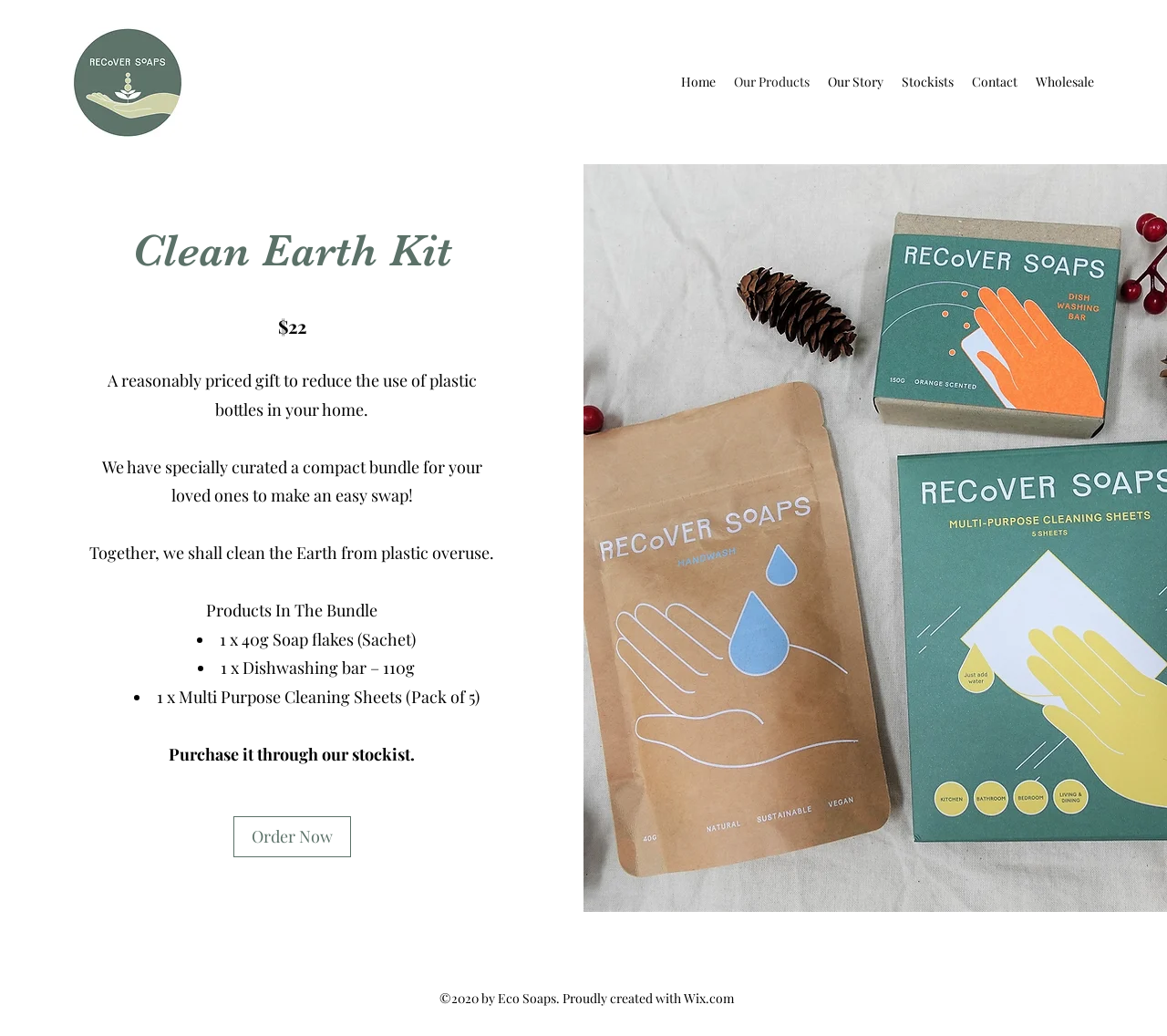Please specify the bounding box coordinates of the area that should be clicked to accomplish the following instruction: "Learn about our products". The coordinates should consist of four float numbers between 0 and 1, i.e., [left, top, right, bottom].

[0.621, 0.066, 0.702, 0.092]